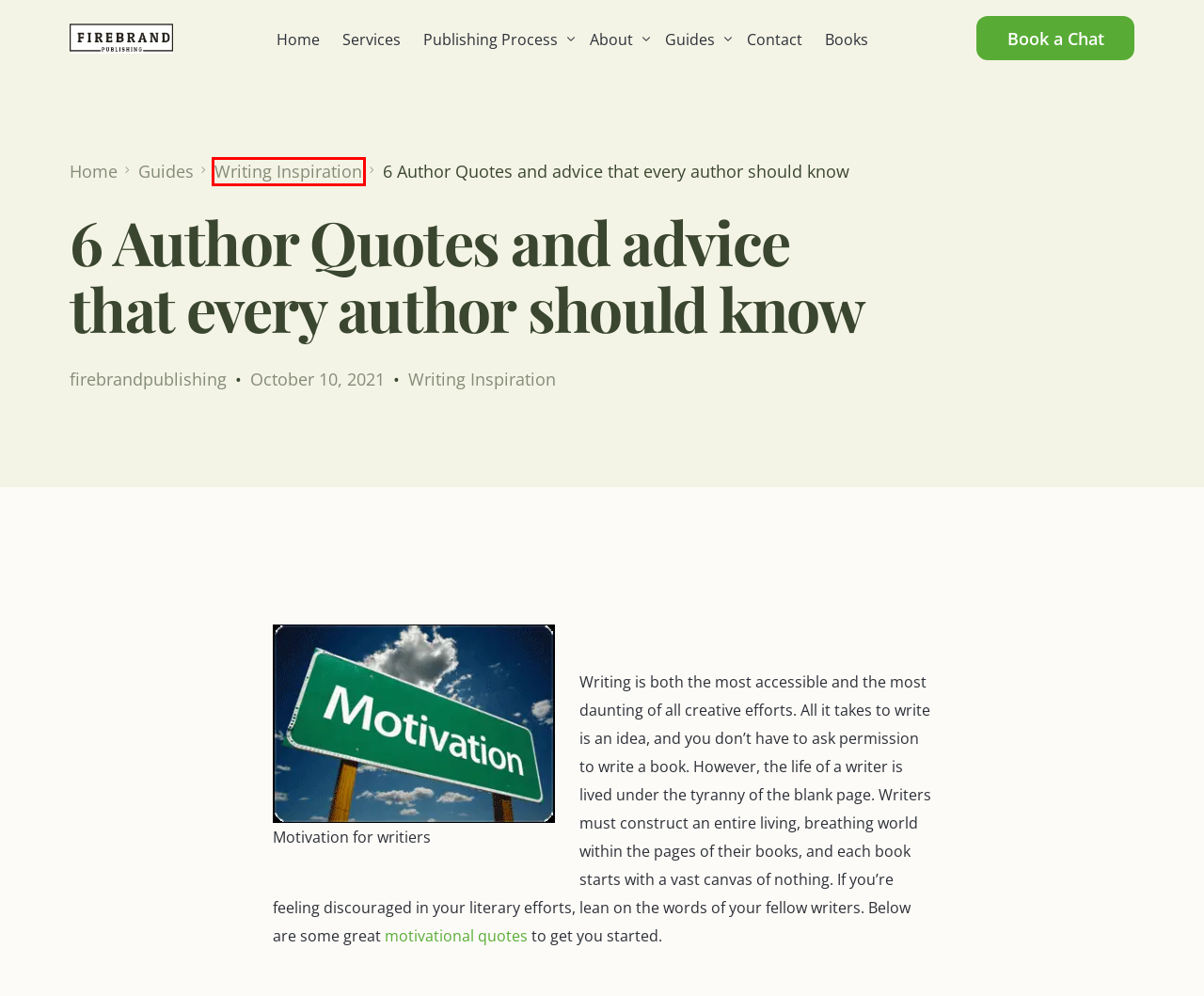You have a screenshot of a webpage where a red bounding box highlights a specific UI element. Identify the description that best matches the resulting webpage after the highlighted element is clicked. The choices are:
A. Self Publishing Cost Calculator | Firebrand Publishing
B. Books | Firebrand Publishing
C. Contact | Firebrand Publishing
D. Book Publishing Package | Firebrand Publishing
E. Guides | Firebrand Publishing
F. firebrandpublishing, Author at Firebrand Publishing
G. Services | Firebrand Publishing
H. Writing Inspiration | Firebrand Publishing

H